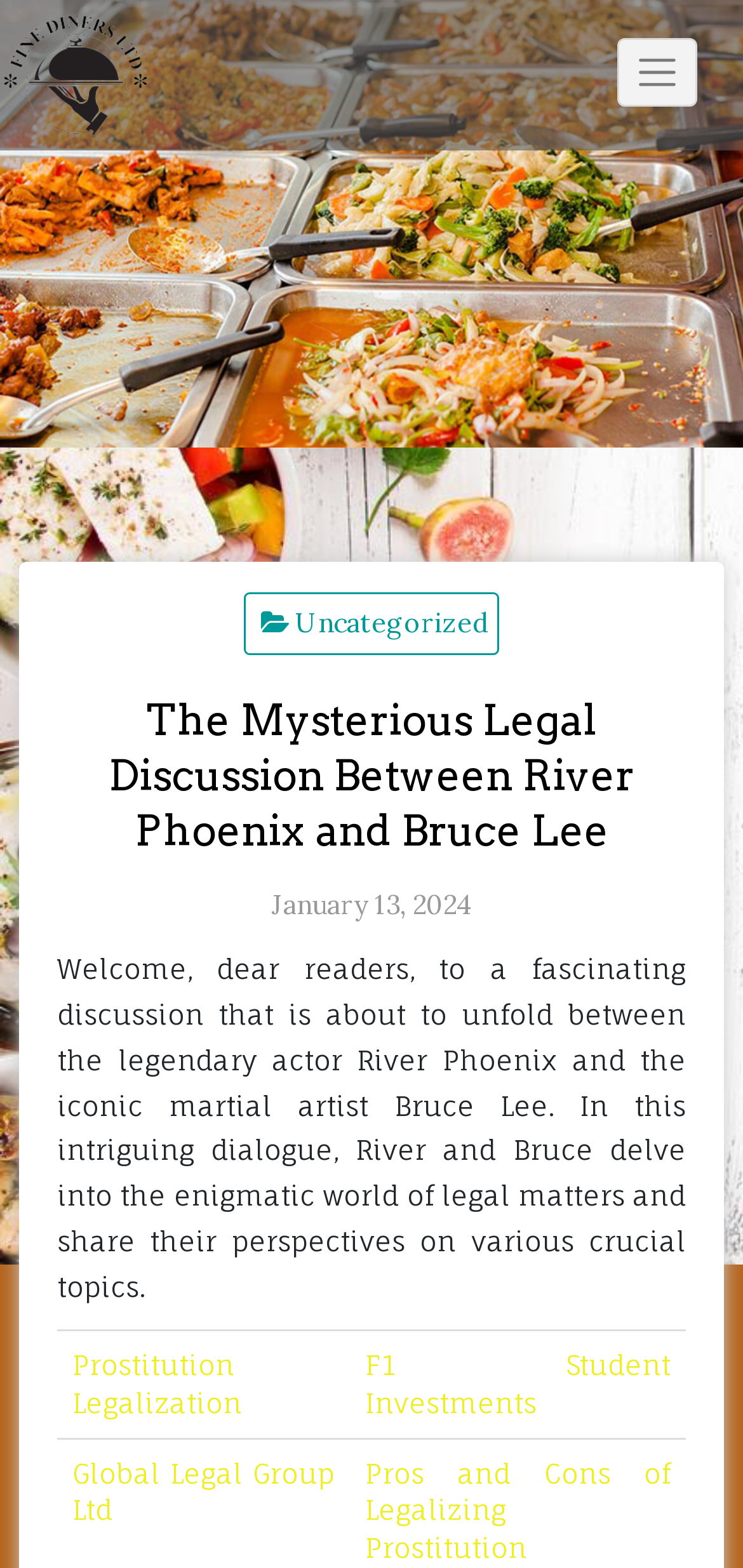Carefully examine the image and provide an in-depth answer to the question: What is the date of the article?

I found the date of the article by looking at the static text element with the content 'January 13, 2024' which is located below the main heading.